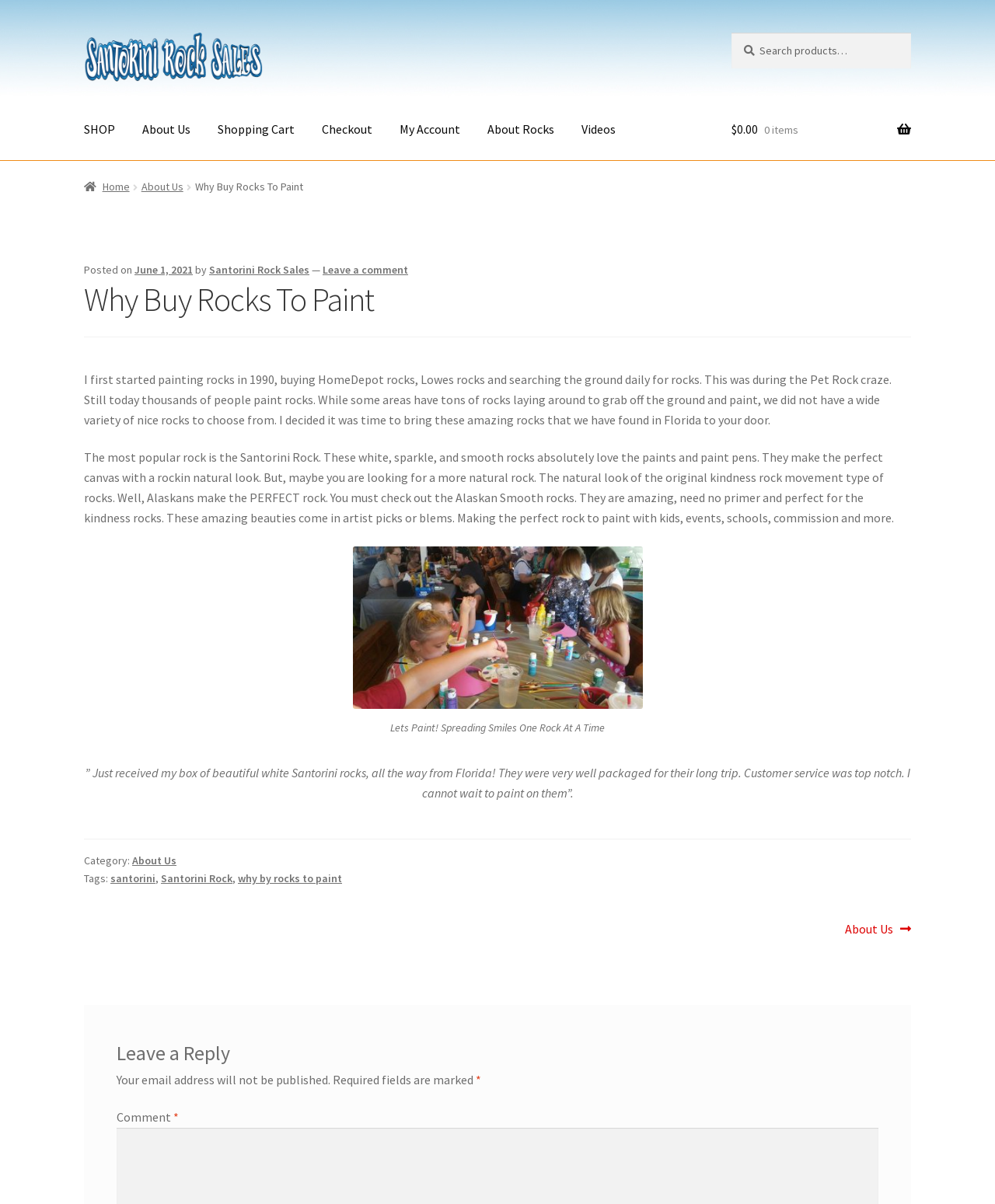Identify and provide the bounding box coordinates of the UI element described: "Next post: About Us". The coordinates should be formatted as [left, top, right, bottom], with each number being a float between 0 and 1.

[0.849, 0.764, 0.916, 0.781]